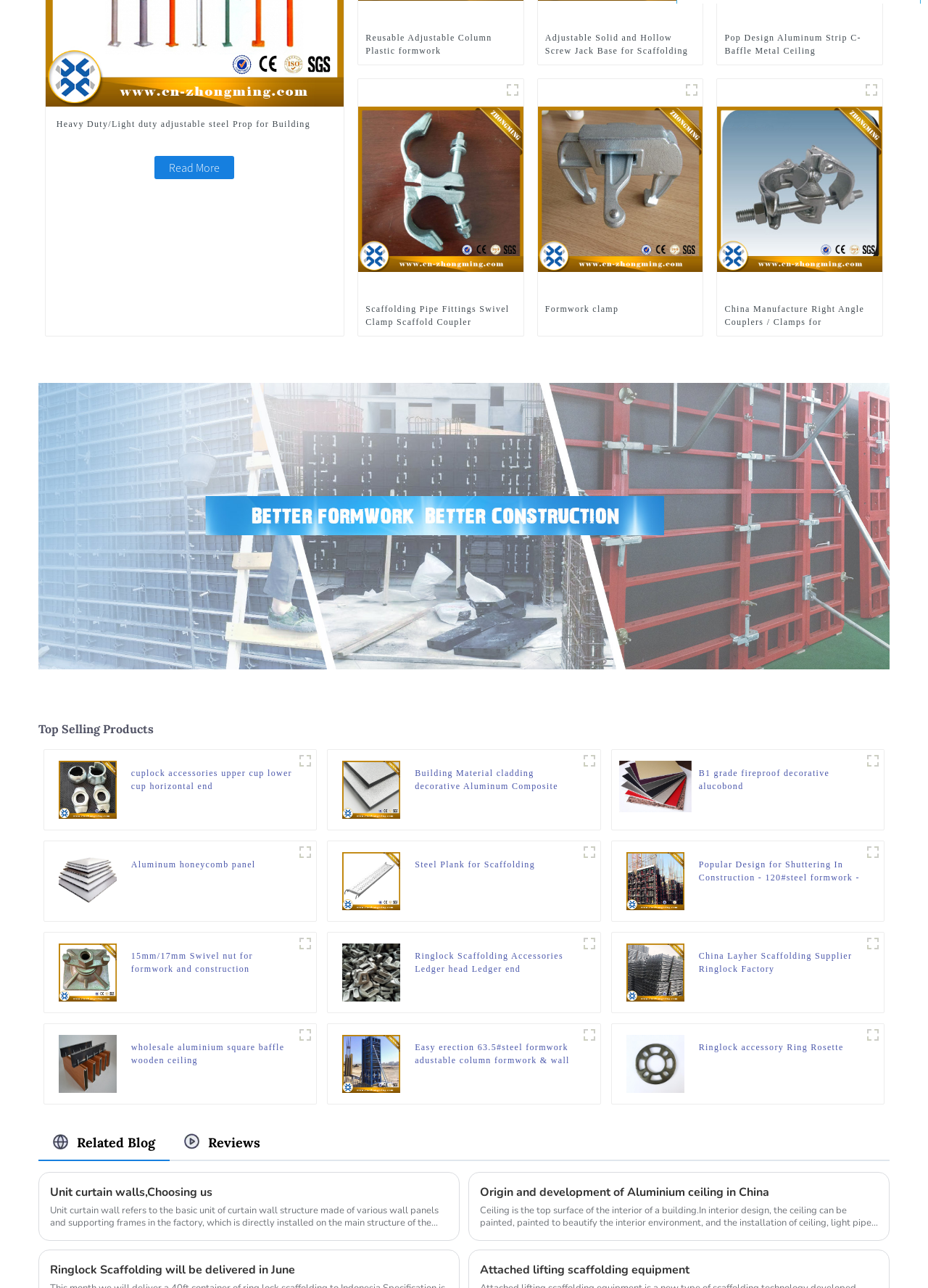Bounding box coordinates must be specified in the format (top-left x, top-left y, bottom-right x, bottom-right y). All values should be floating point numbers between 0 and 1. What are the bounding box coordinates of the UI element described as: title="1611800301(1)"

[0.929, 0.582, 0.952, 0.599]